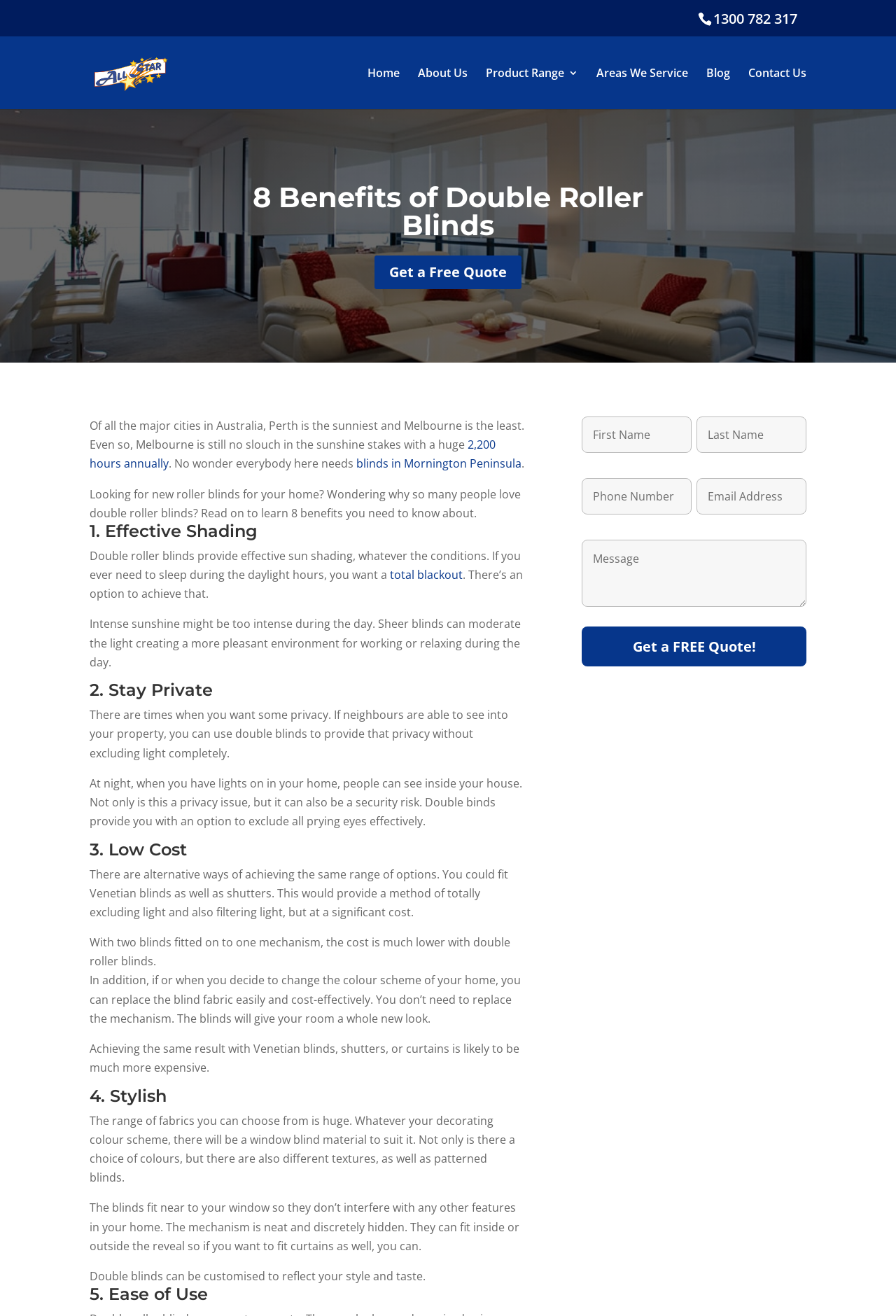Answer the question below in one word or phrase:
What is the phone number of All Star Blinds?

1300 782 317